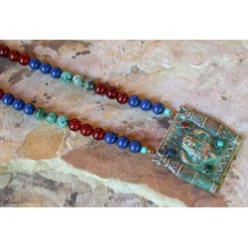Generate an in-depth description of the image.

This image features an exquisite necklace called the "EGP2301e," which showcases a distinctive blend of materials, including carnelian, turquoise, and navy onyx, all beautifully arranged around an intricate pendant. The pendant, resembling an Egyptian motif, is likely crafted from a rich verdigris patina solid brass, adding an ancient touch to this modern accessory. The necklace combines elegant hues of red, blue, and green, making it a striking piece that reflects a unique artistic style, perfect for those looking to express their individuality through jewelry. The background highlights the natural textures, enhancing the overall aesthetic of the piece.